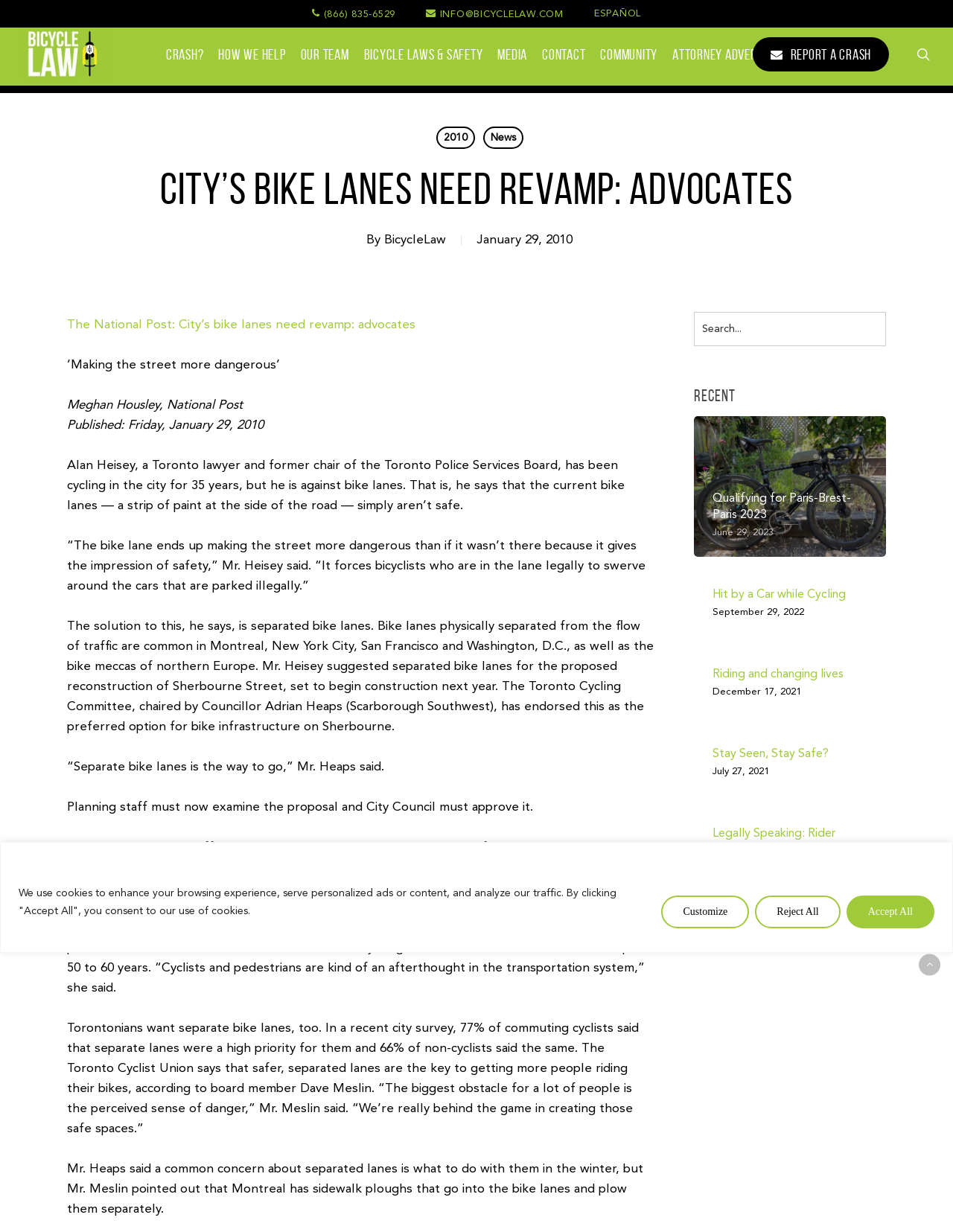Determine the bounding box coordinates for the area you should click to complete the following instruction: "Contact the bicycle law".

[0.438, 0.002, 0.599, 0.022]